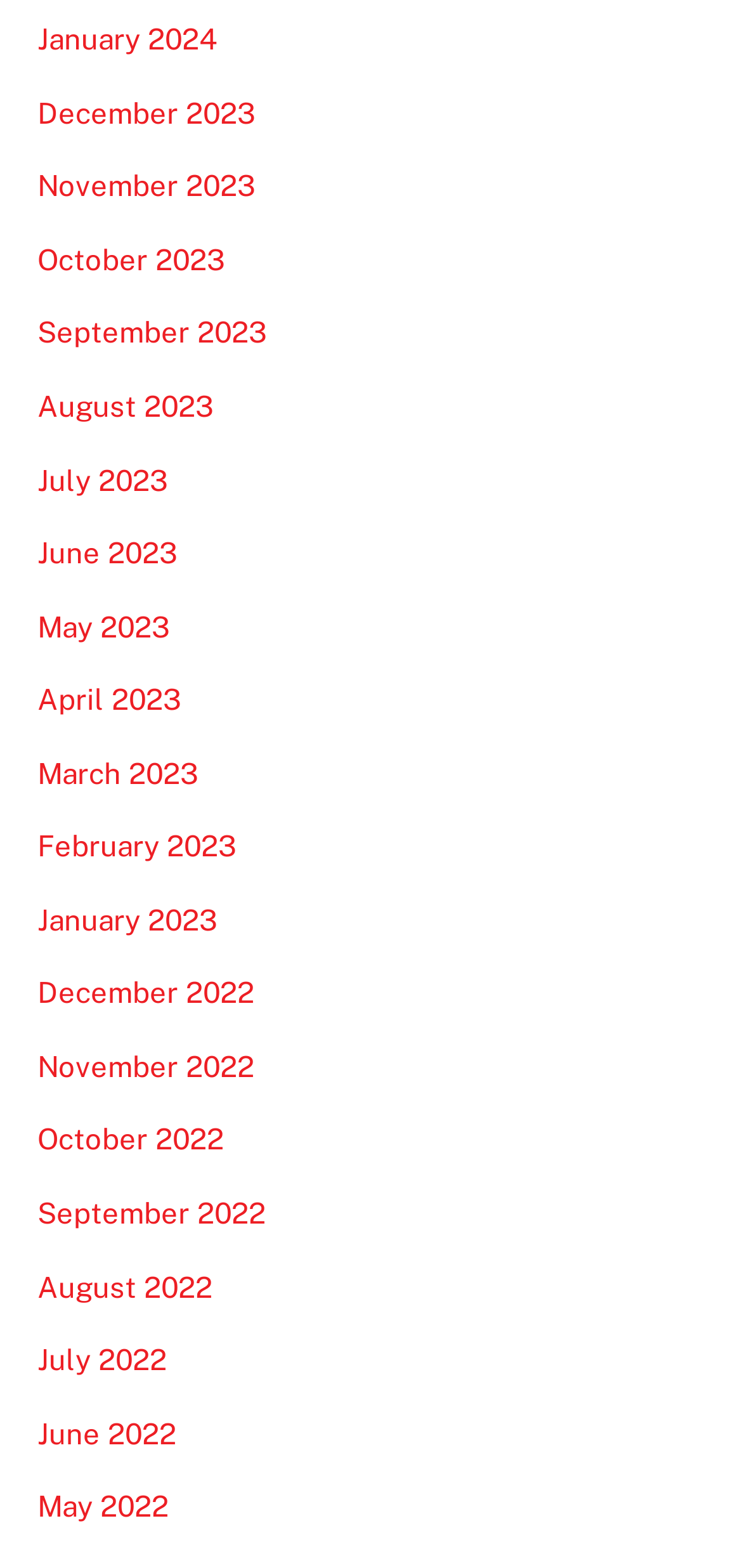Provide the bounding box coordinates of the HTML element described as: "December 2023". The bounding box coordinates should be four float numbers between 0 and 1, i.e., [left, top, right, bottom].

[0.05, 0.062, 0.345, 0.082]